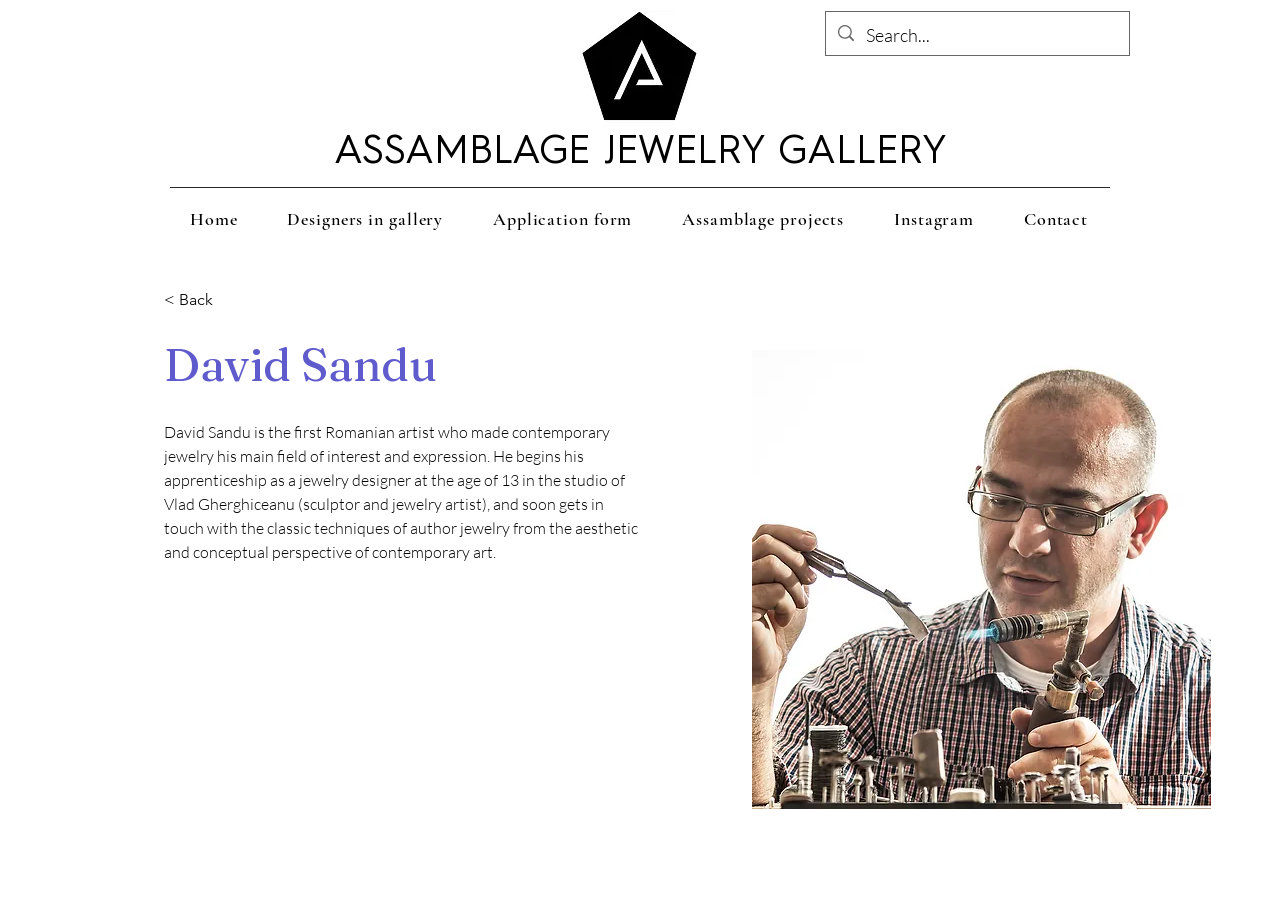Please locate the bounding box coordinates of the element that should be clicked to complete the given instruction: "Read the 'Merry Christmas 2020 from ET4B' article".

None